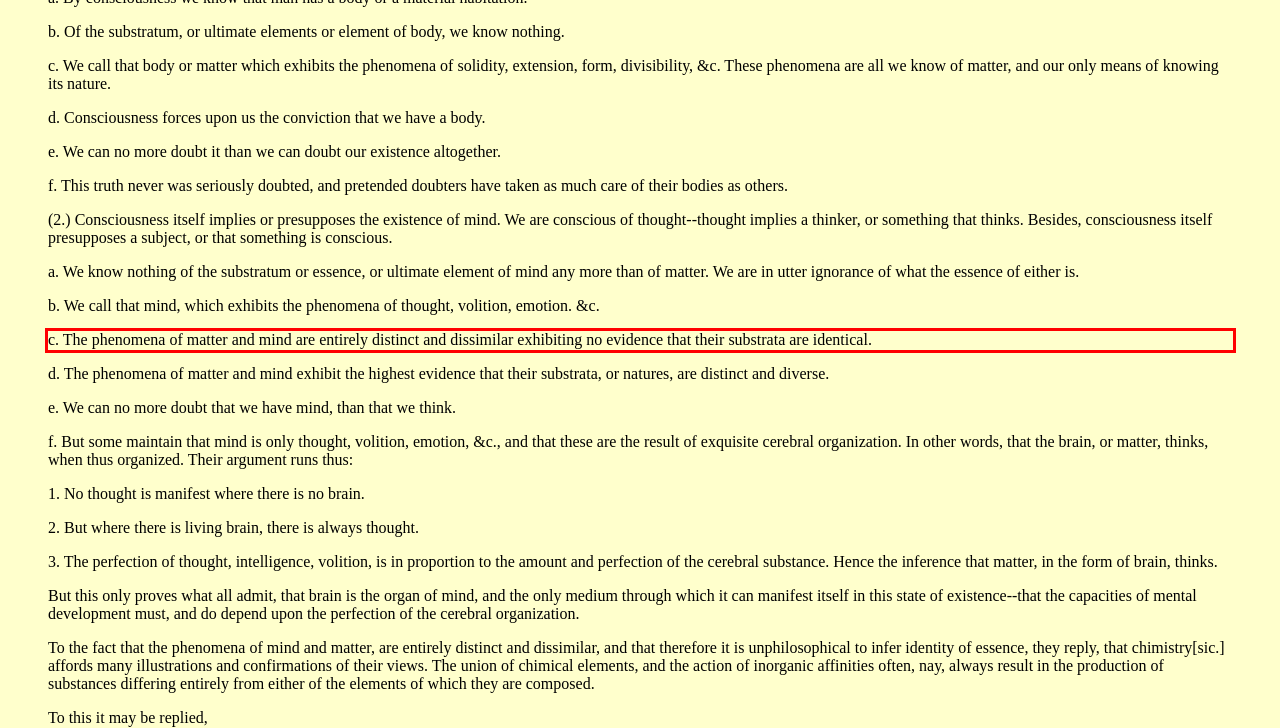Please perform OCR on the UI element surrounded by the red bounding box in the given webpage screenshot and extract its text content.

c. The phenomena of matter and mind are entirely distinct and dissimilar exhibiting no evidence that their substrata are identical.